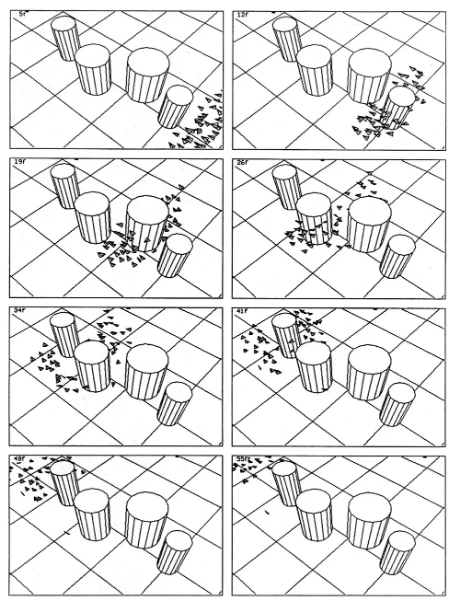Describe all the elements in the image with great detail.

This image showcases a storyboard illustrating the motion of simulated swarms, known as "boids," as they navigate through a series of cylindrical obstacles. Created during Craig Reynolds' pioneering work in the 1980s, the eight frames depict different stages of the swarming behavior, demonstrating how the birds adapt their paths in response to the barriers. The first frame shows the boids approaching the obstacles, while subsequent frames capture their coordinated movements as they weave around the cylinders, showcasing the emergent behavior characteristic of swarming systems. This representation encapsulates the concept of self-organization, emphasizing how individual agents operate under simple rules to produce complex group dynamics without central coordination. The storyboard serves as a significant example of early computational modeling in biological systems, illustrating the intersection of computer science and natural phenomena.